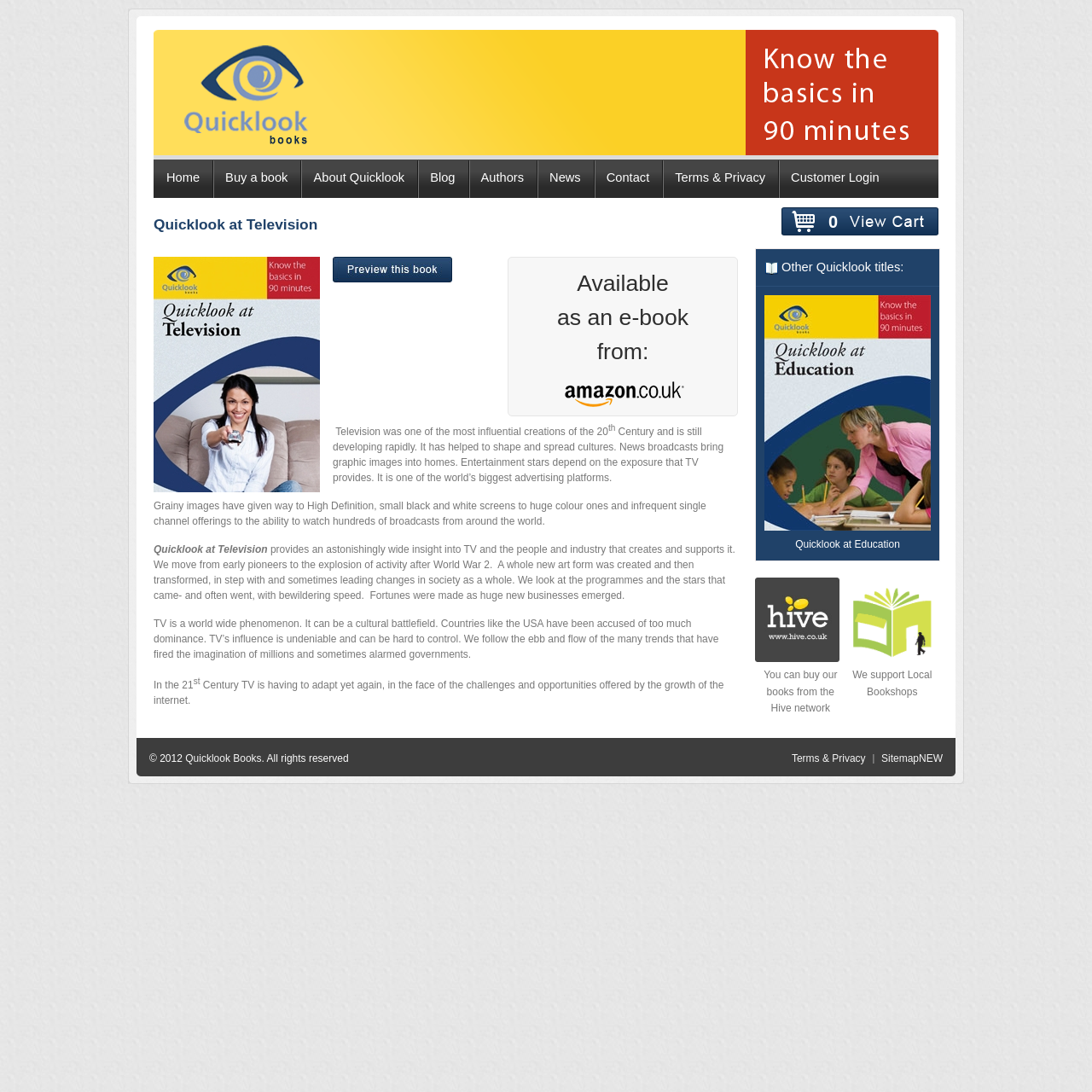What is the main topic of the book?
Please provide a comprehensive and detailed answer to the question.

The main topic of the book can be inferred from the text 'Television was one of the most influential creations of the 20' in the StaticText element with bounding box coordinates [0.307, 0.39, 0.557, 0.401].